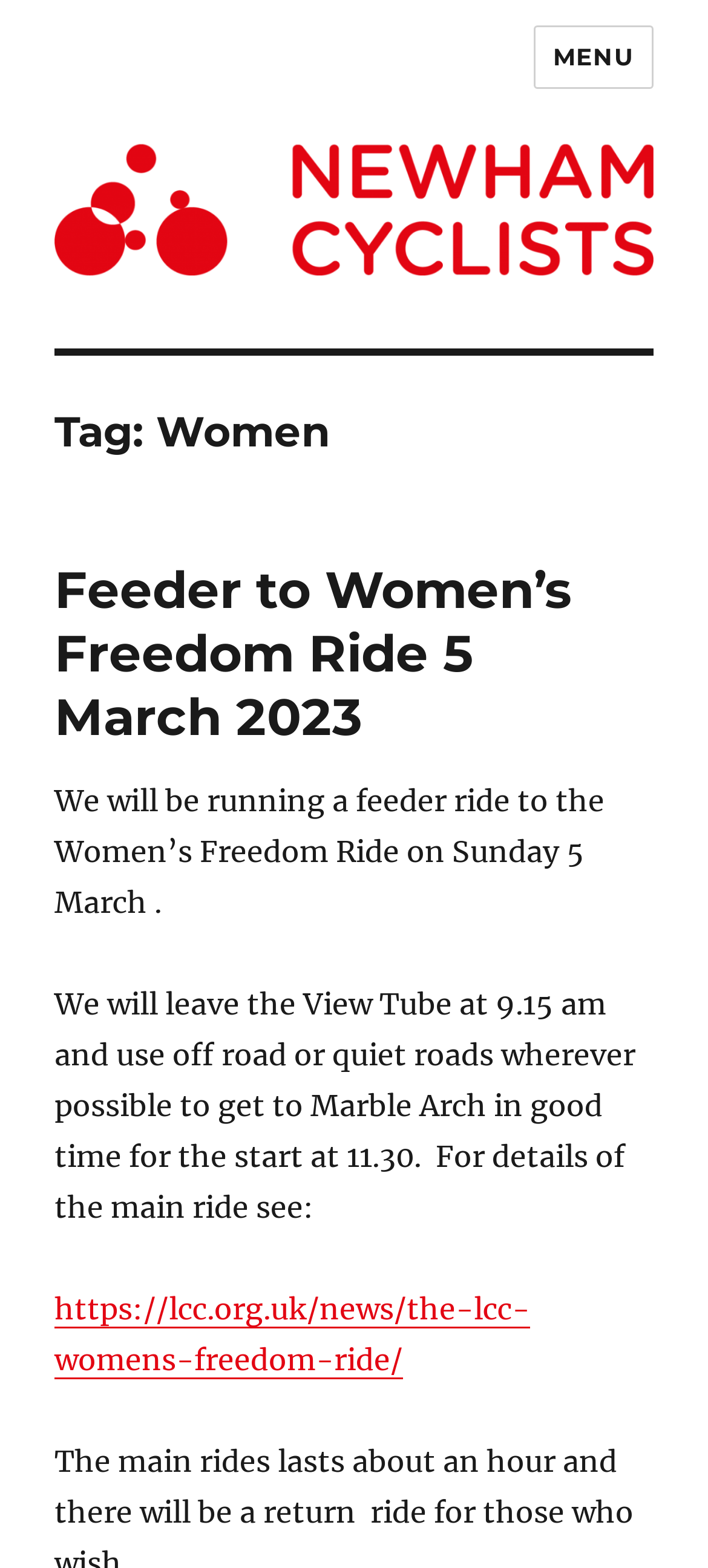Please determine the bounding box coordinates for the UI element described as: "Accept".

None